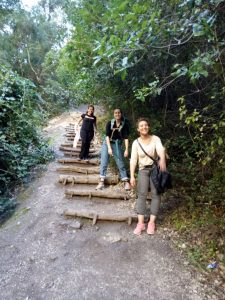Offer an in-depth caption of the image, mentioning all notable aspects.

In this image, three women are navigating a rustic path made of wooden planks, surrounded by lush greenery. The women appear to be enjoying their outdoor adventure, smiling at the camera as they ascend what seems to be a trail in a natural setting. The sights suggest they are likely exploring the scenic landscapes of Morocco, a country known for its breathtaking terrain and diverse experiences for travelers. This captures the spirit of travel, camaraderie, and exploration, reflecting a broader narrative about safety and community for female travelers in Morocco, as highlighted in discussions about experiences and tips shared by local guides. The ambiance is one of connection to nature and the joy of travel among friends, embodying the essence of exploring new cultures and environments.